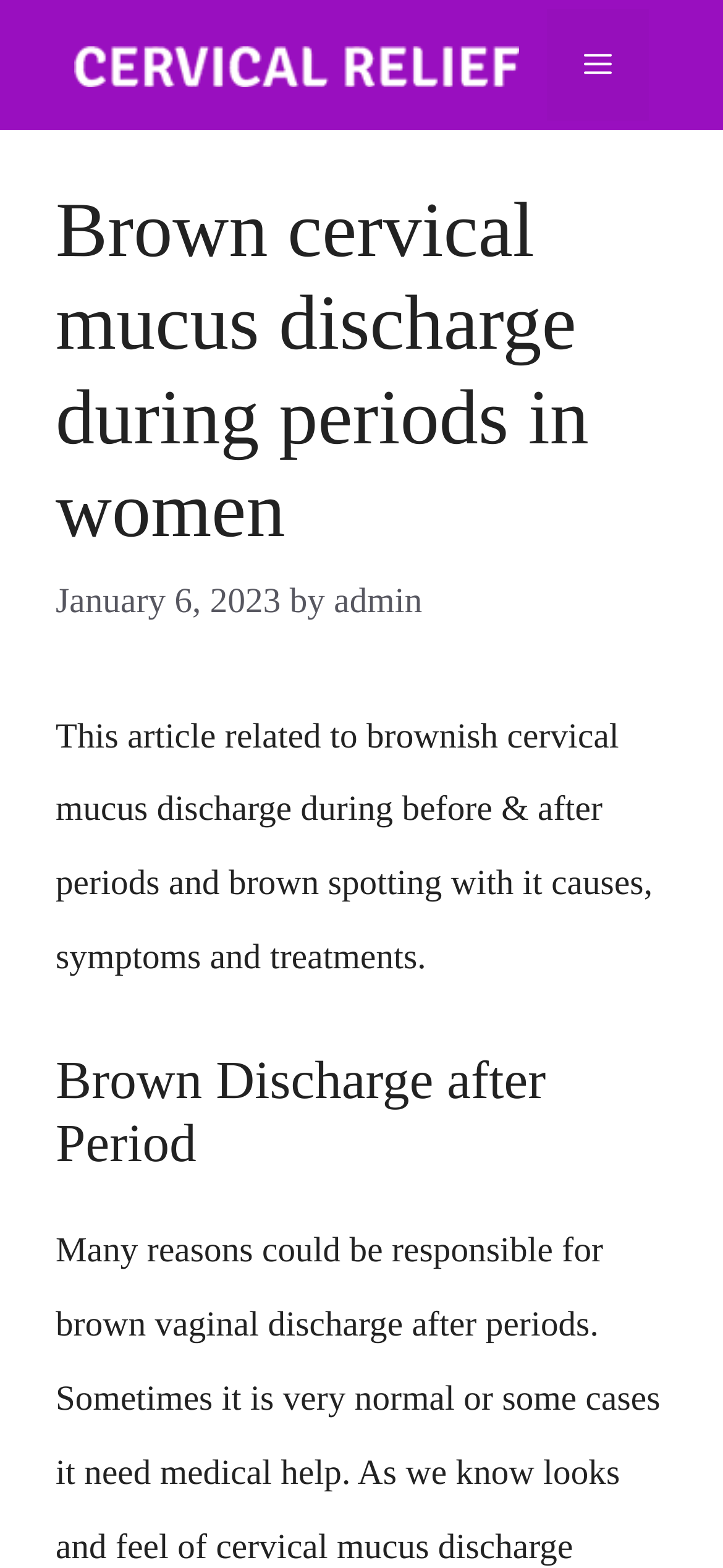Give a concise answer of one word or phrase to the question: 
What is the date of the article?

January 6, 2023